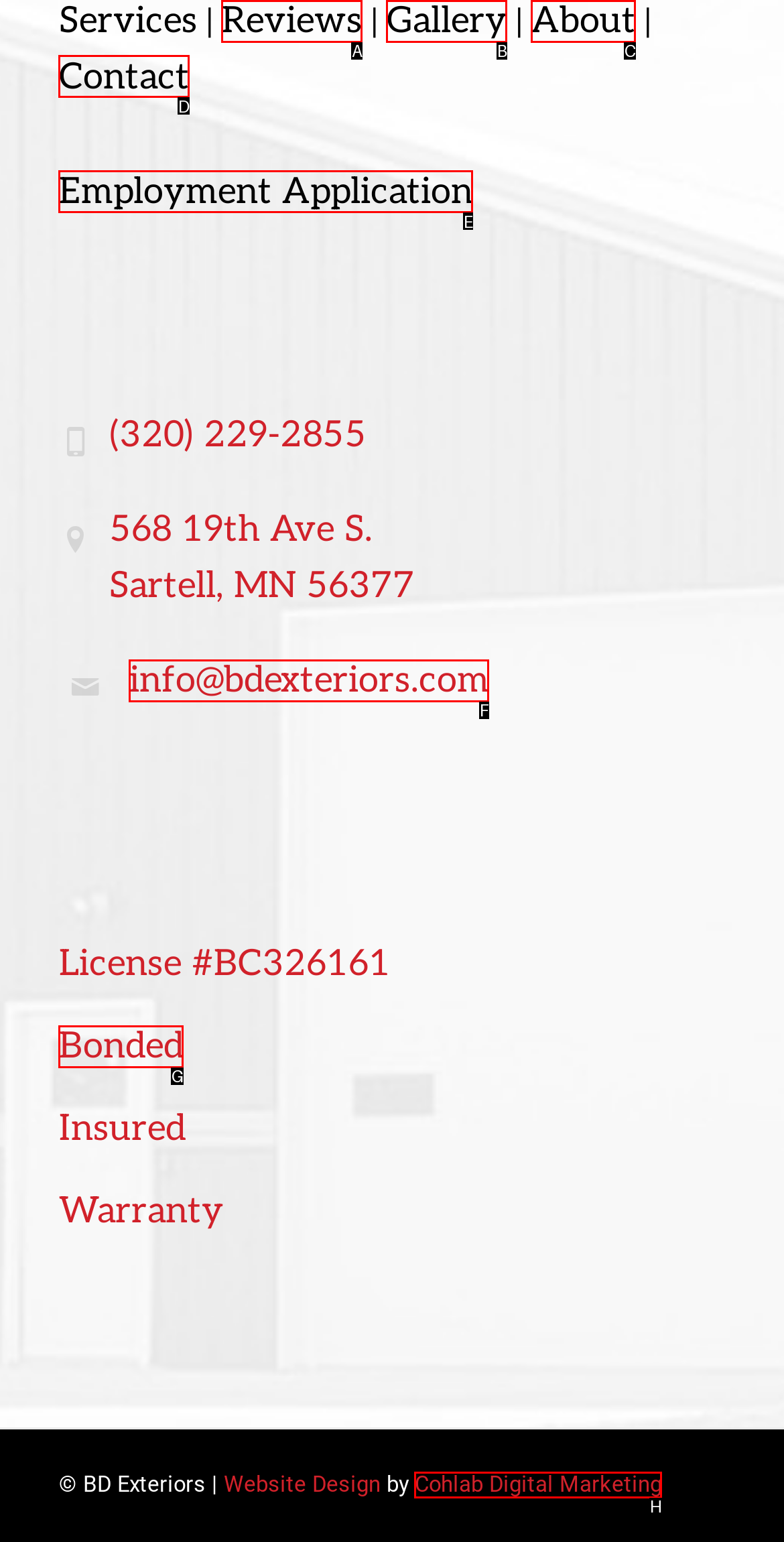Identify the UI element described as: Gallery
Answer with the option's letter directly.

B